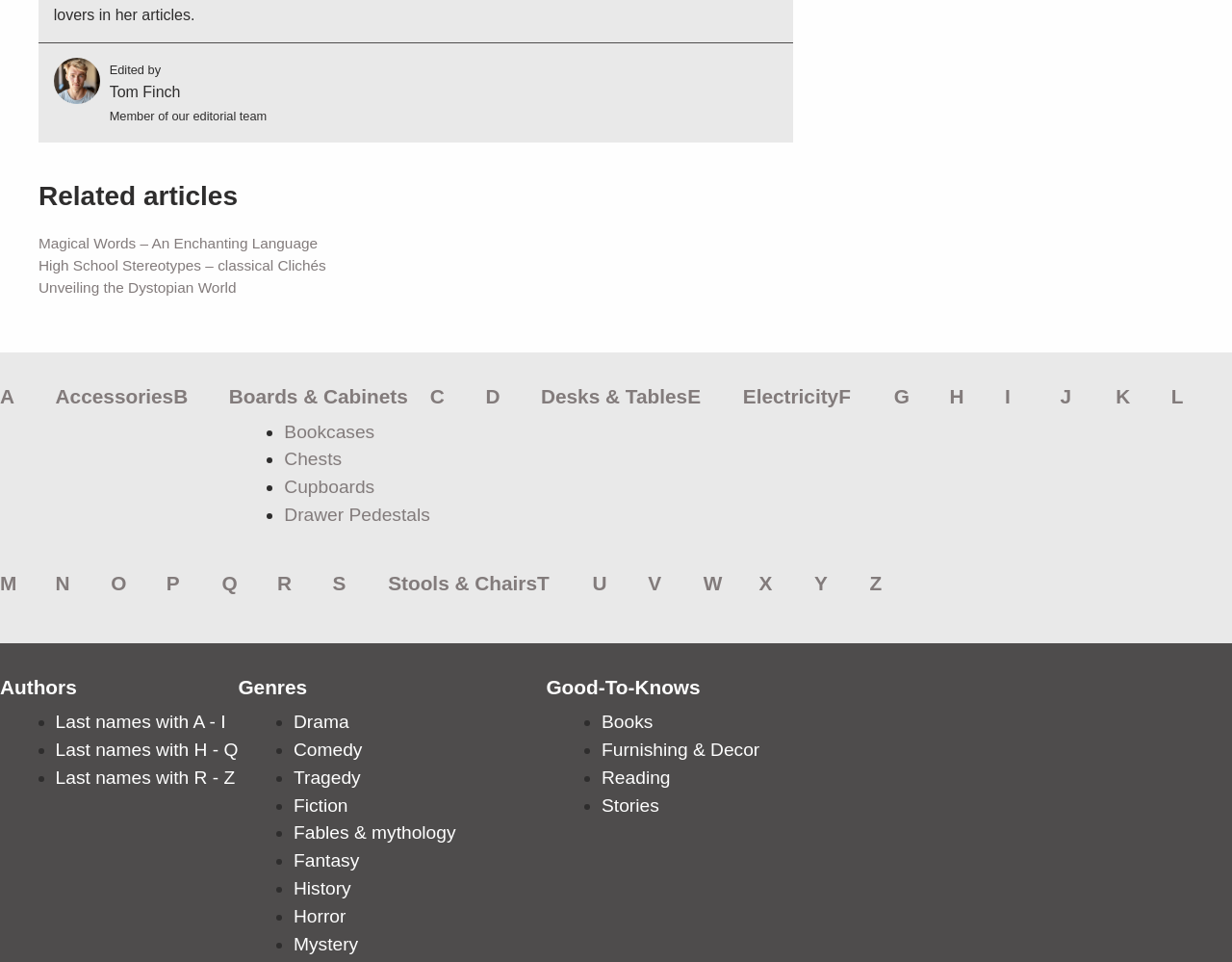Carefully observe the image and respond to the question with a detailed answer:
Is there a category for 'Authors'?

The webpage has a category for 'Authors', which is located near the bottom of the webpage and has a corresponding link.